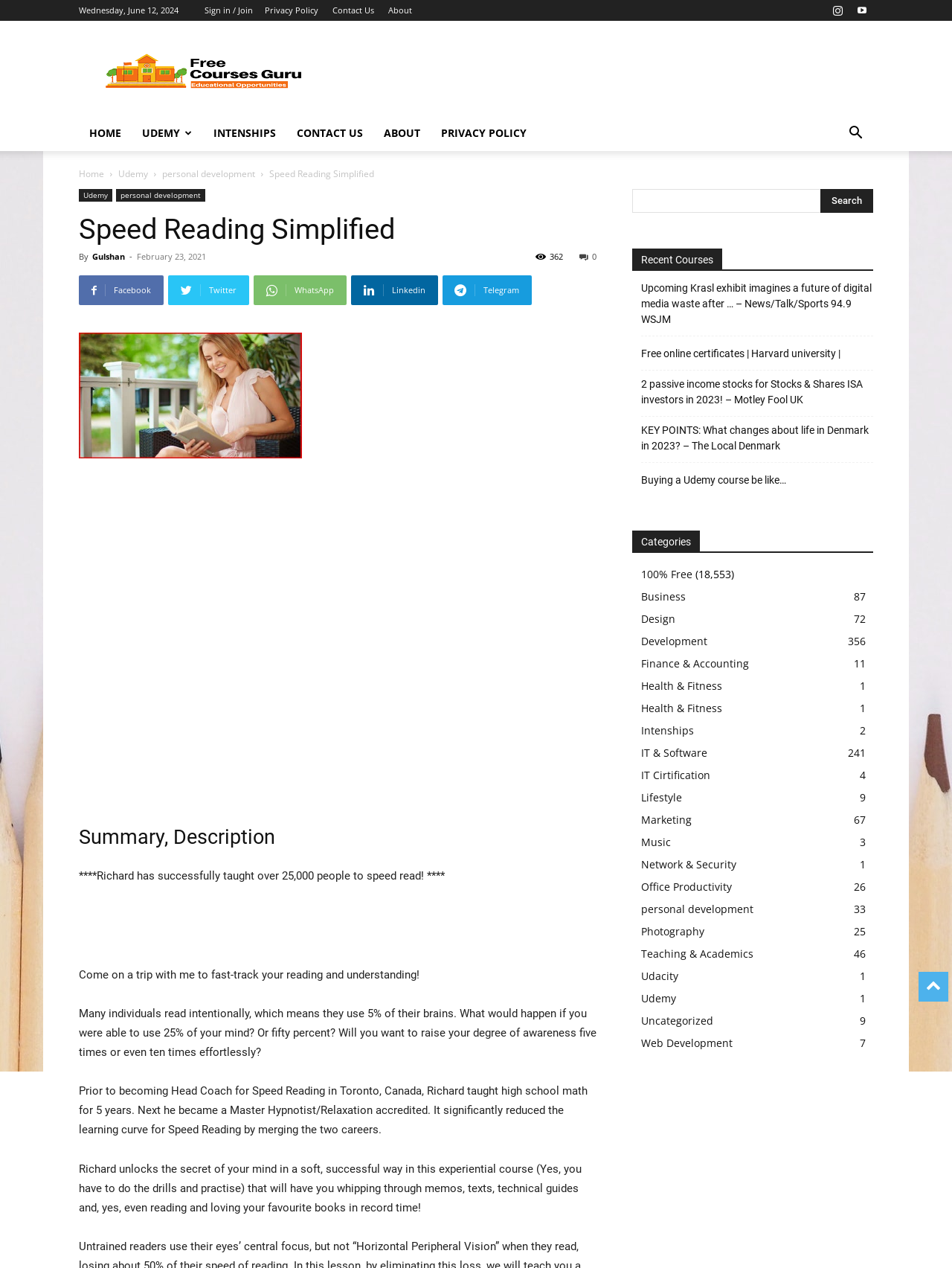Give a concise answer of one word or phrase to the question: 
What is the category with the most courses?

Development